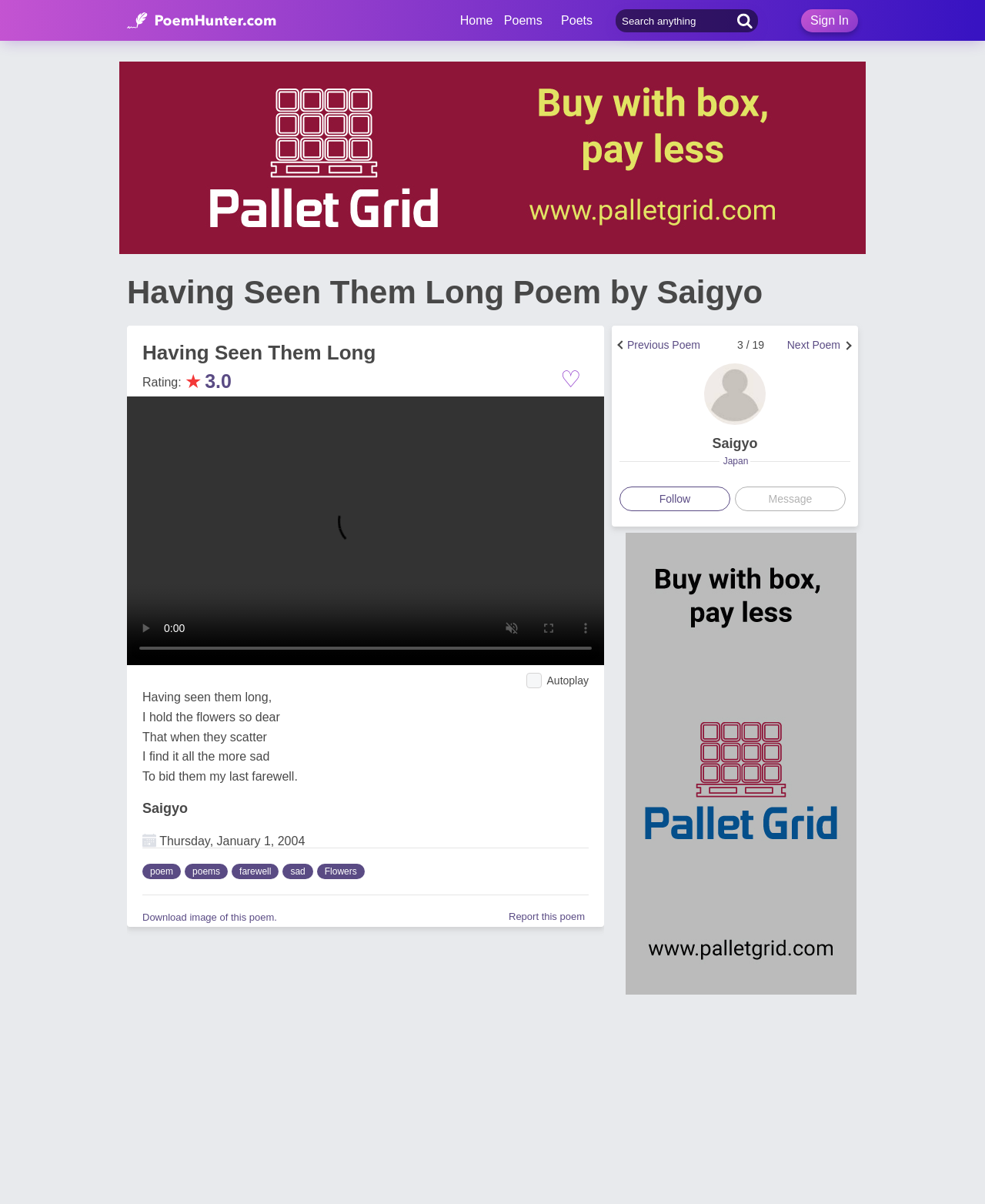Look at the image and answer the question in detail:
How many poems are there in total?

The total number of poems can be found in the static text element with the text '3 / 19'. The number 19 represents the total number of poems. Therefore, there are 19 poems in total.